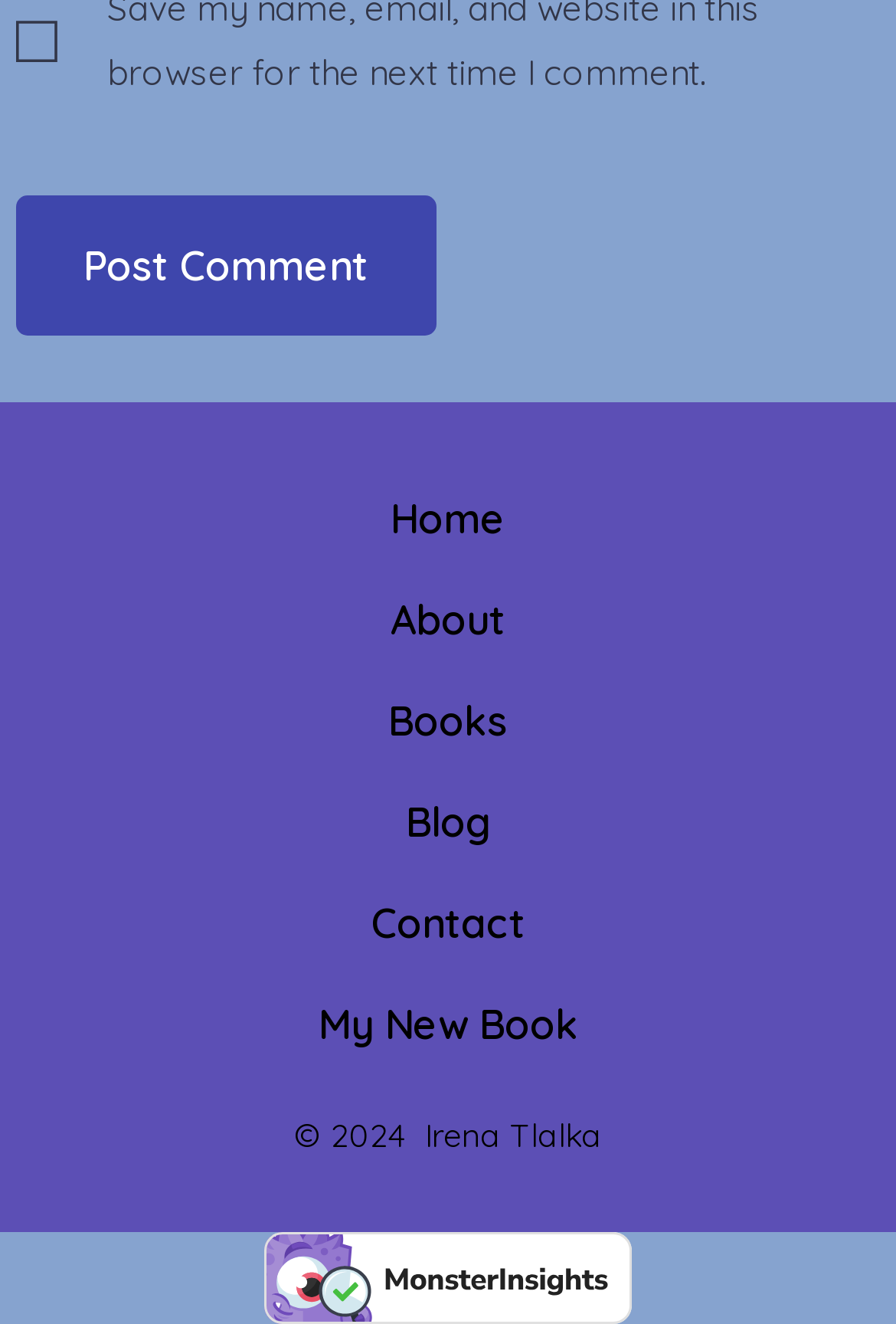From the webpage screenshot, predict the bounding box of the UI element that matches this description: "About".

[0.0, 0.43, 1.0, 0.506]